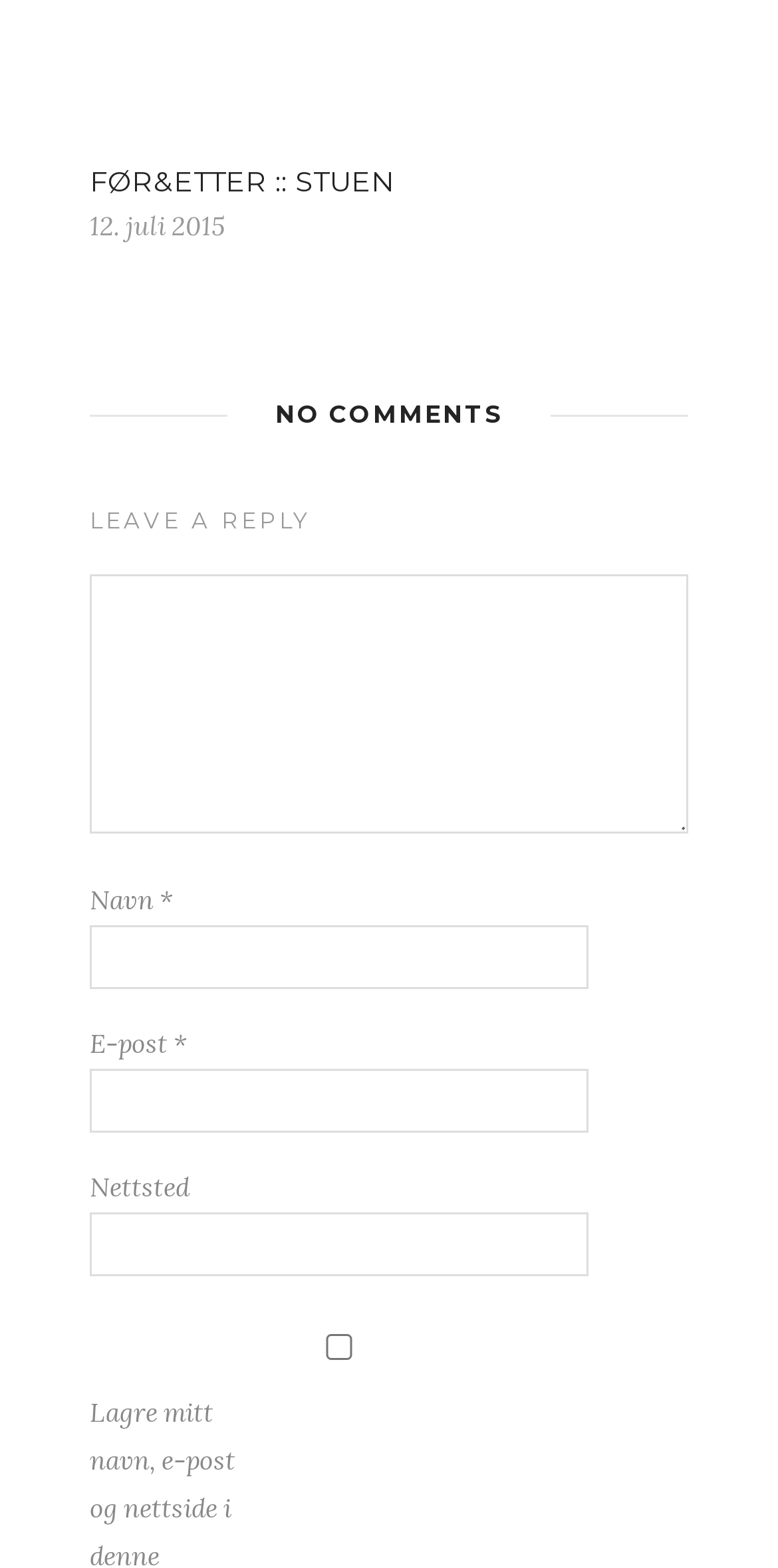Analyze the image and answer the question with as much detail as possible: 
What is the purpose of the checkbox?

I found a checkbox element with the label 'Lagre mitt navn, e-post og nettside i denne nettleseren for neste gang jeg kommenterer.' which suggests that its purpose is to save the commenter's information for future use.